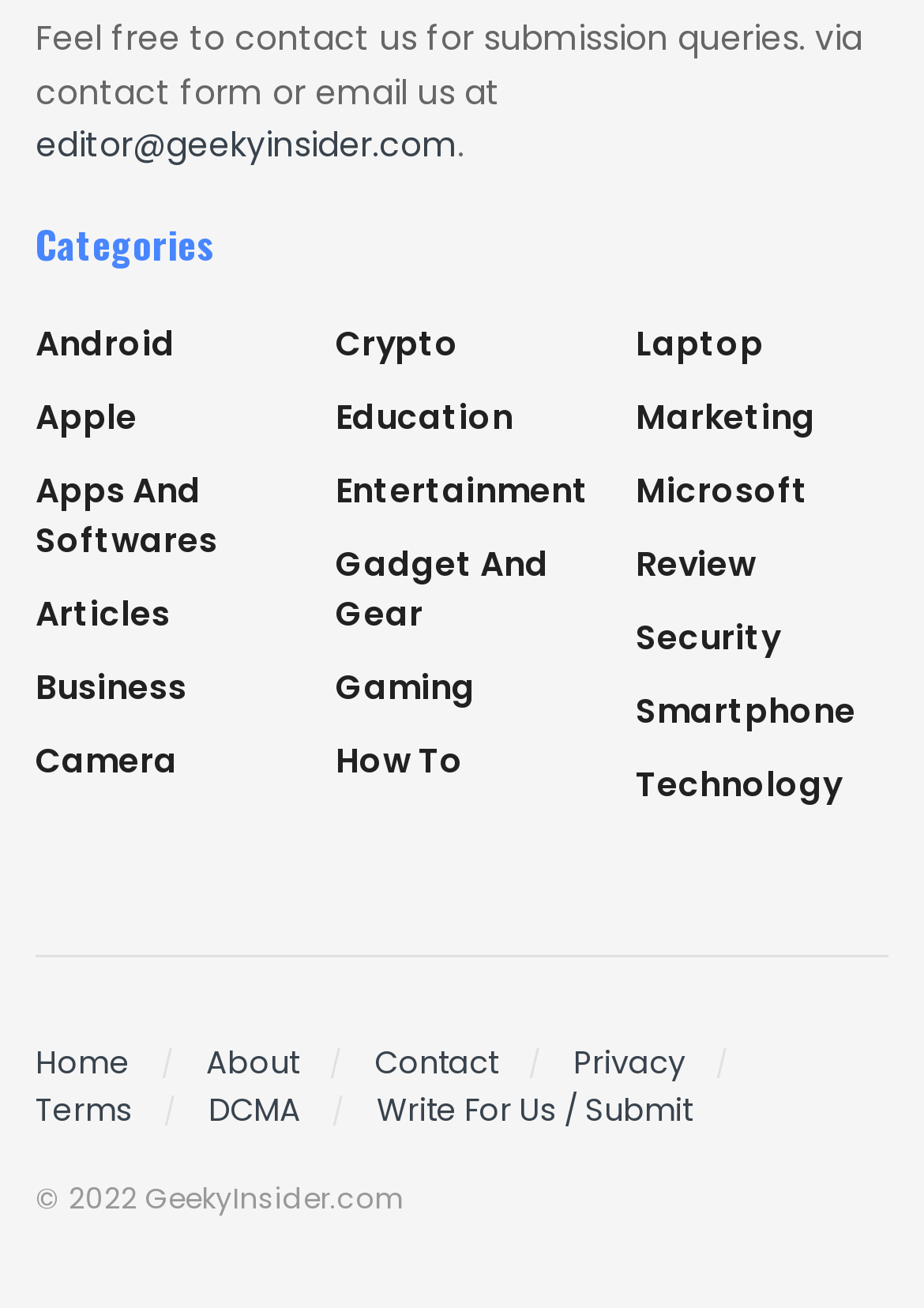Can you identify the bounding box coordinates of the clickable region needed to carry out this instruction: 'learn about the website'? The coordinates should be four float numbers within the range of 0 to 1, stated as [left, top, right, bottom].

[0.223, 0.796, 0.323, 0.83]